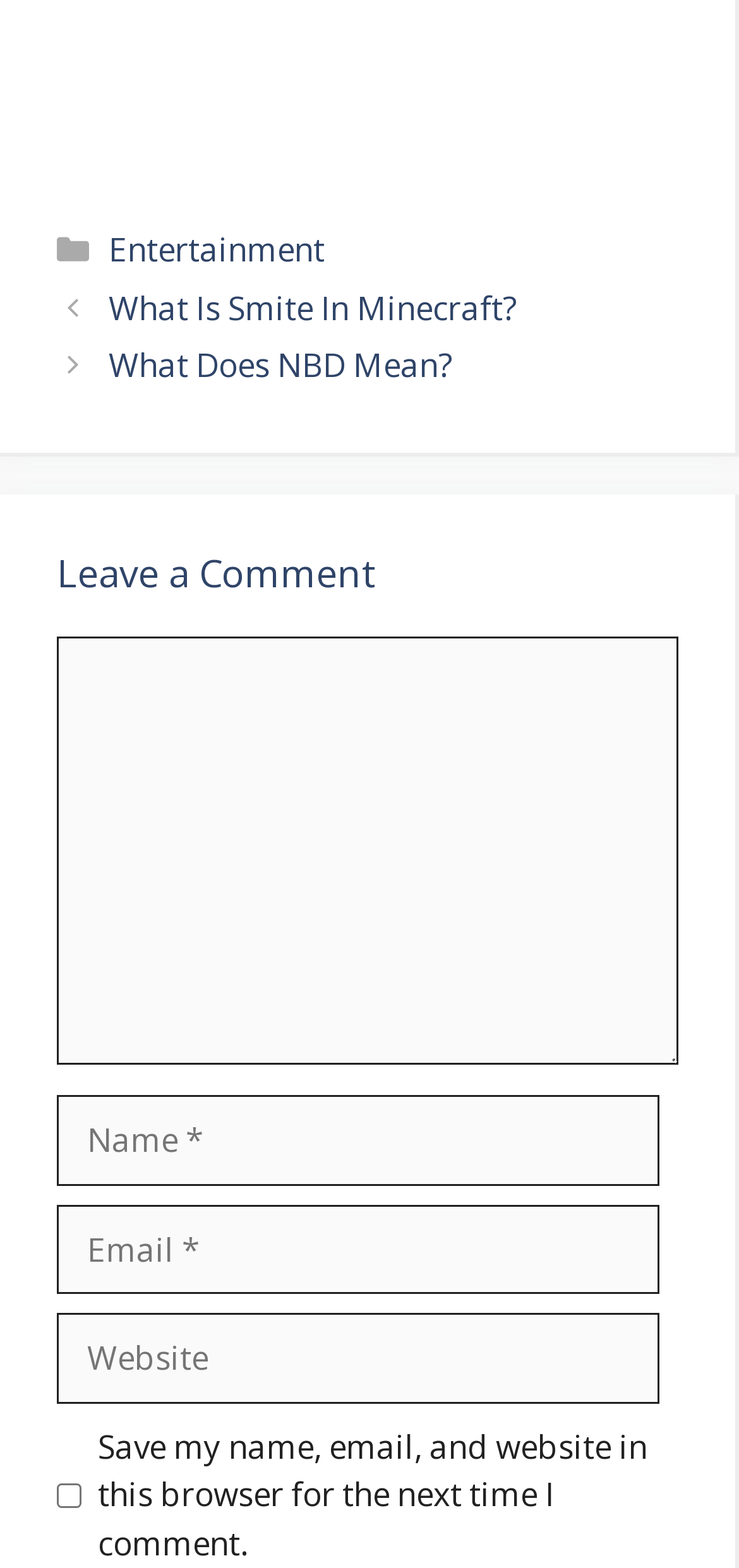How many fields are in the comment form?
Examine the image and give a concise answer in one word or a short phrase.

4